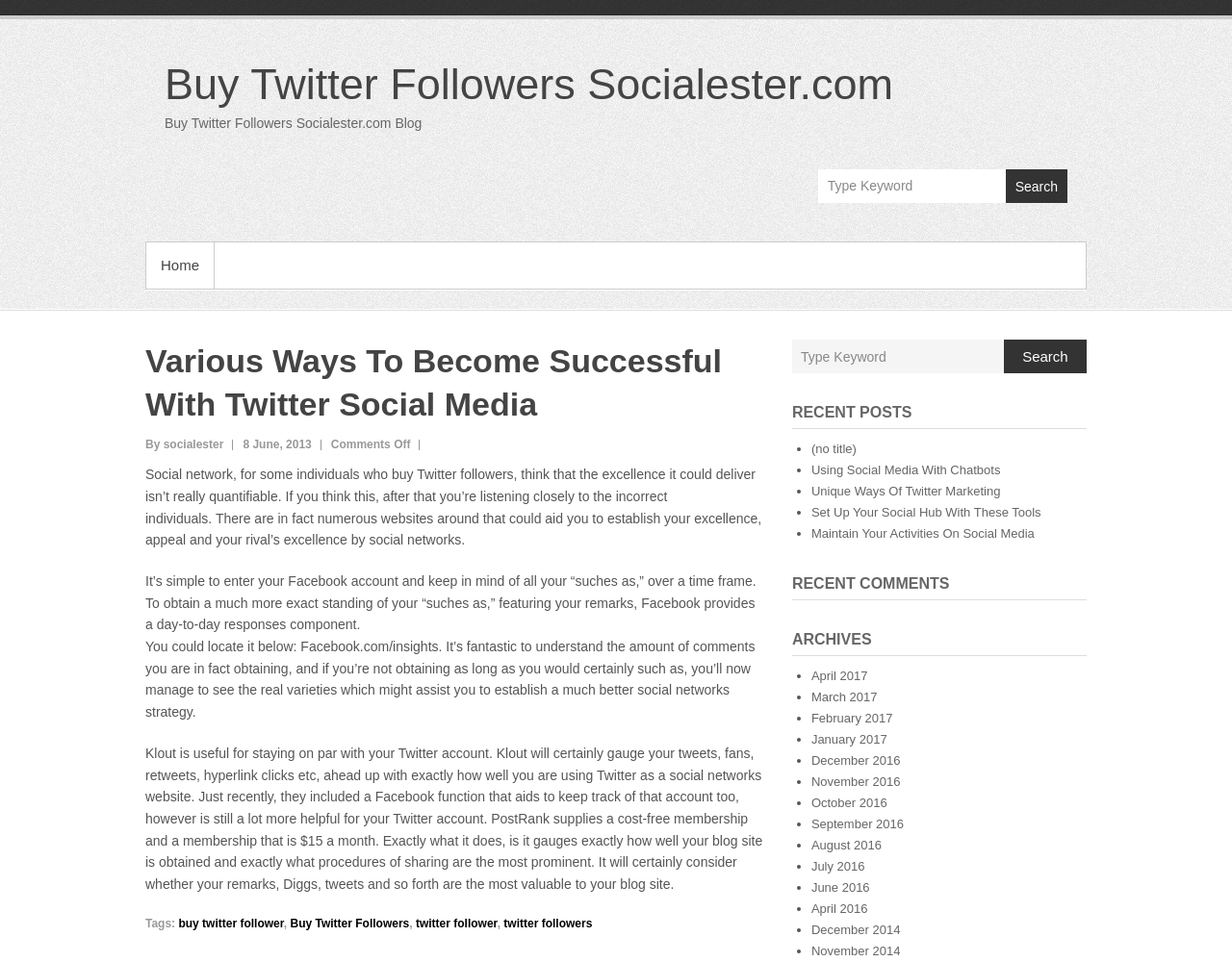Can you provide the bounding box coordinates for the element that should be clicked to implement the instruction: "Search for a keyword in the secondary search bar"?

[0.65, 0.361, 0.808, 0.381]